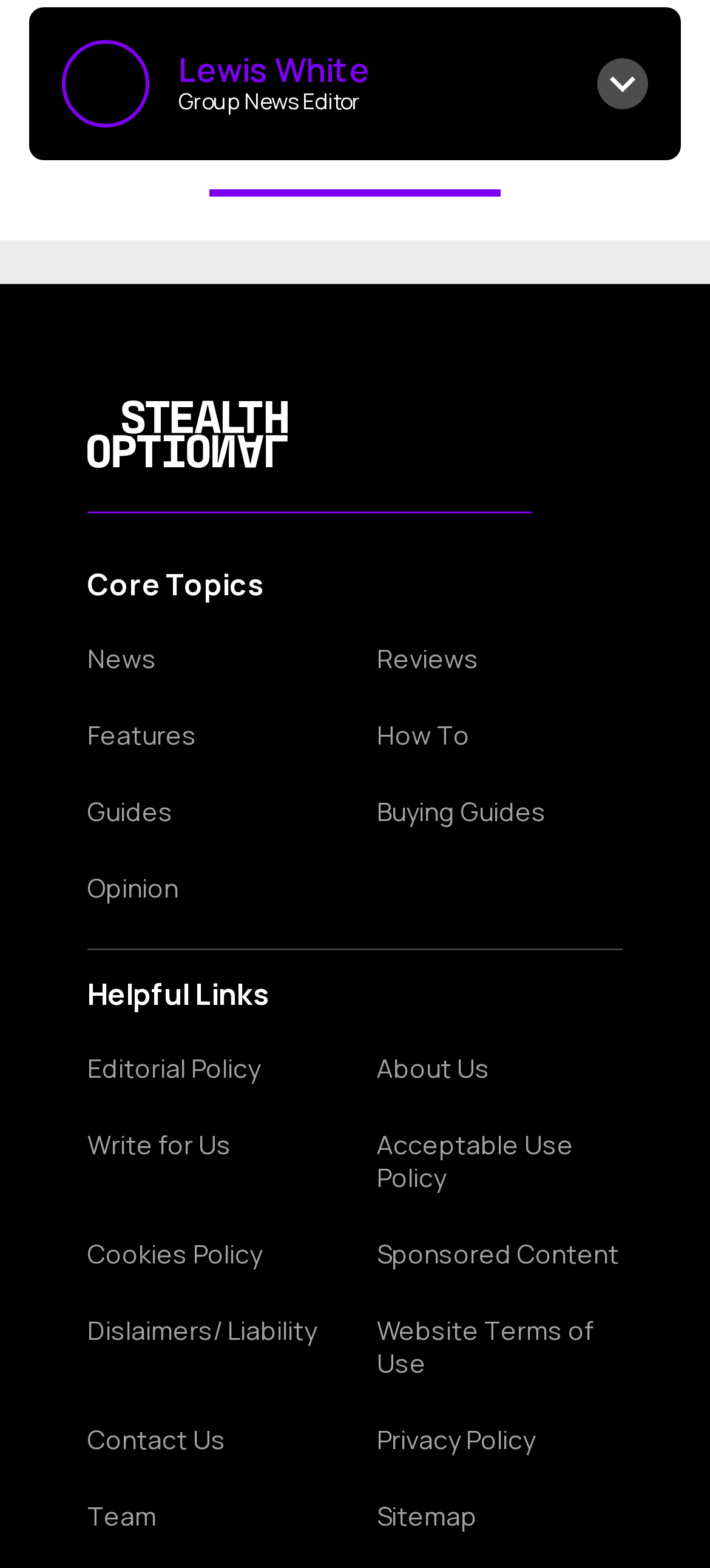Can you give a detailed response to the following question using the information from the image? What is the purpose of the link 'More From Lewis White'?

The link 'More From Lewis White' is likely to direct users to a page that contains more articles or news coverage written by Lewis White, given his profession as a journalist and the context of the webpage.